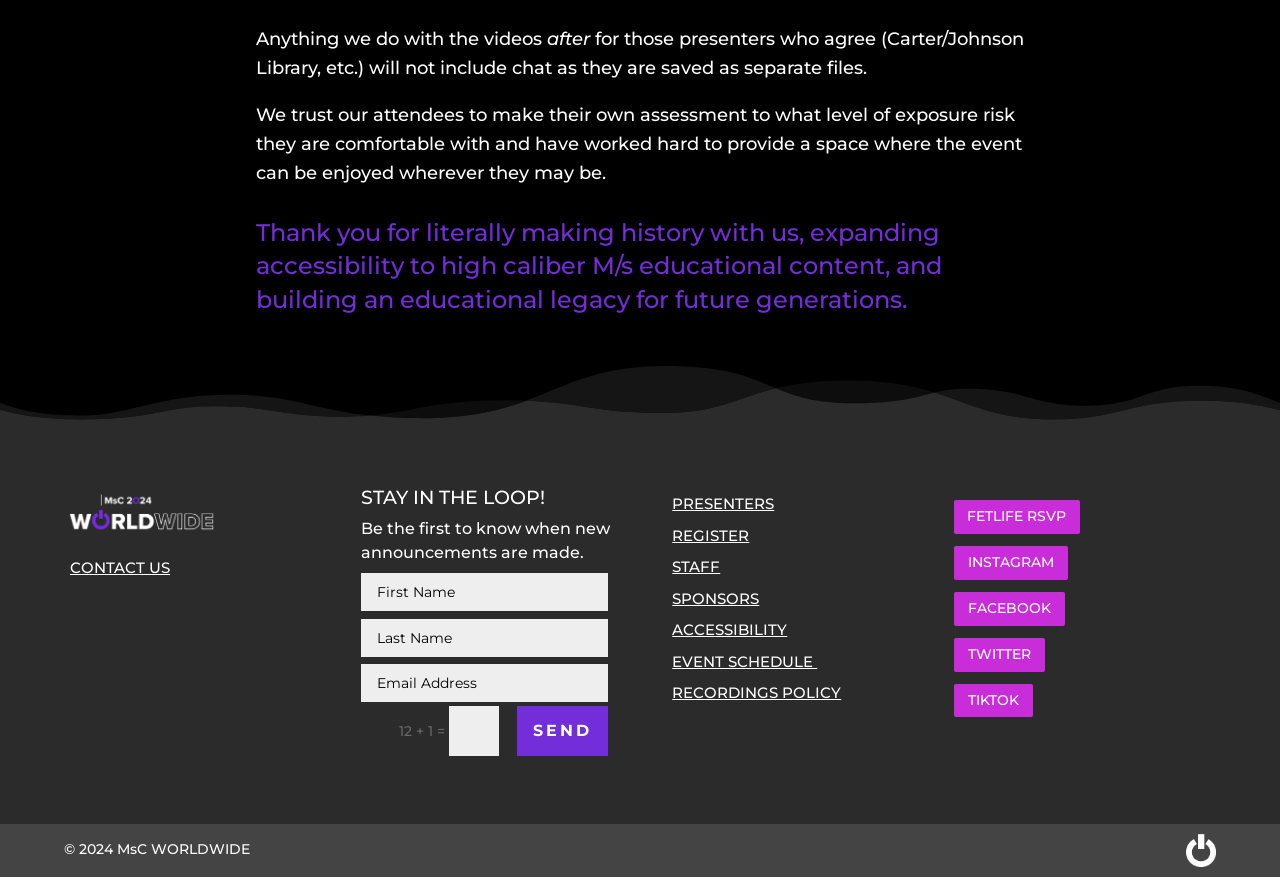What is the purpose of the textboxes?
With the help of the image, please provide a detailed response to the question.

The purpose of the textboxes is to receive updates, as indicated by the text 'Be the first to know when new announcements are made' above the textboxes. It appears to be a subscription form to stay informed about the event.